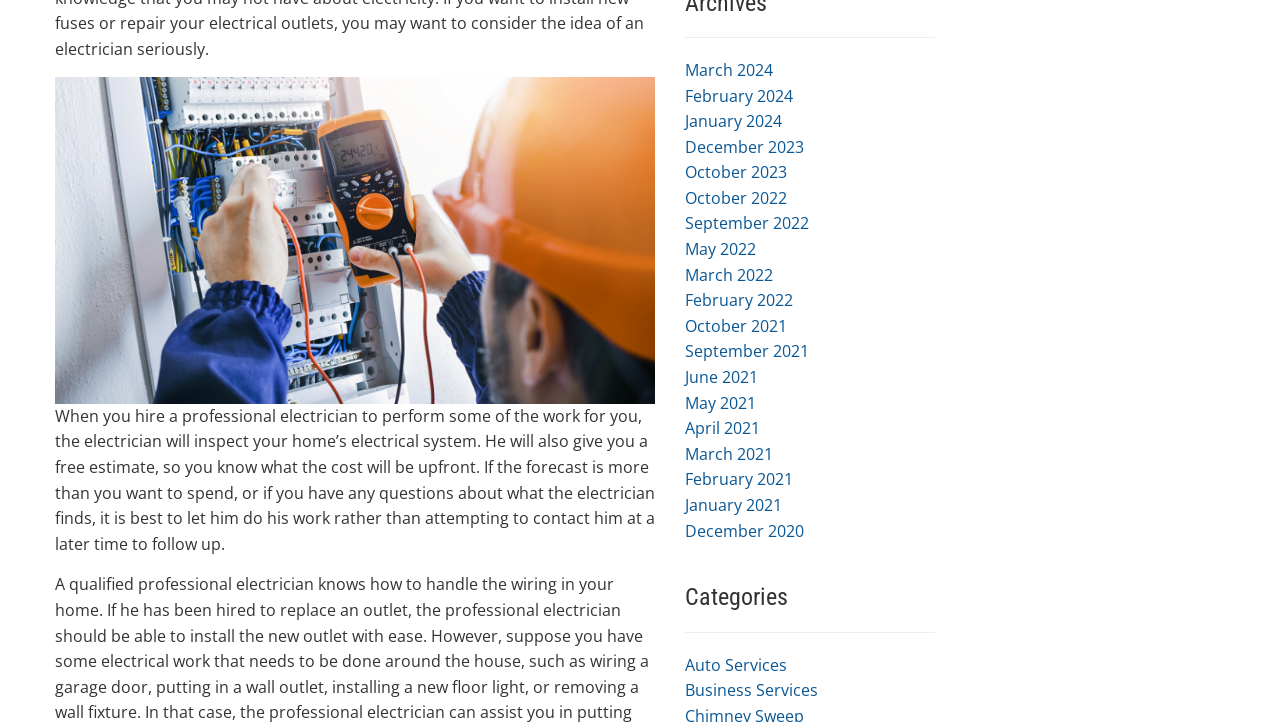Please find the bounding box coordinates in the format (top-left x, top-left y, bottom-right x, bottom-right y) for the given element description. Ensure the coordinates are floating point numbers between 0 and 1. Description: February 2022

[0.535, 0.401, 0.62, 0.431]